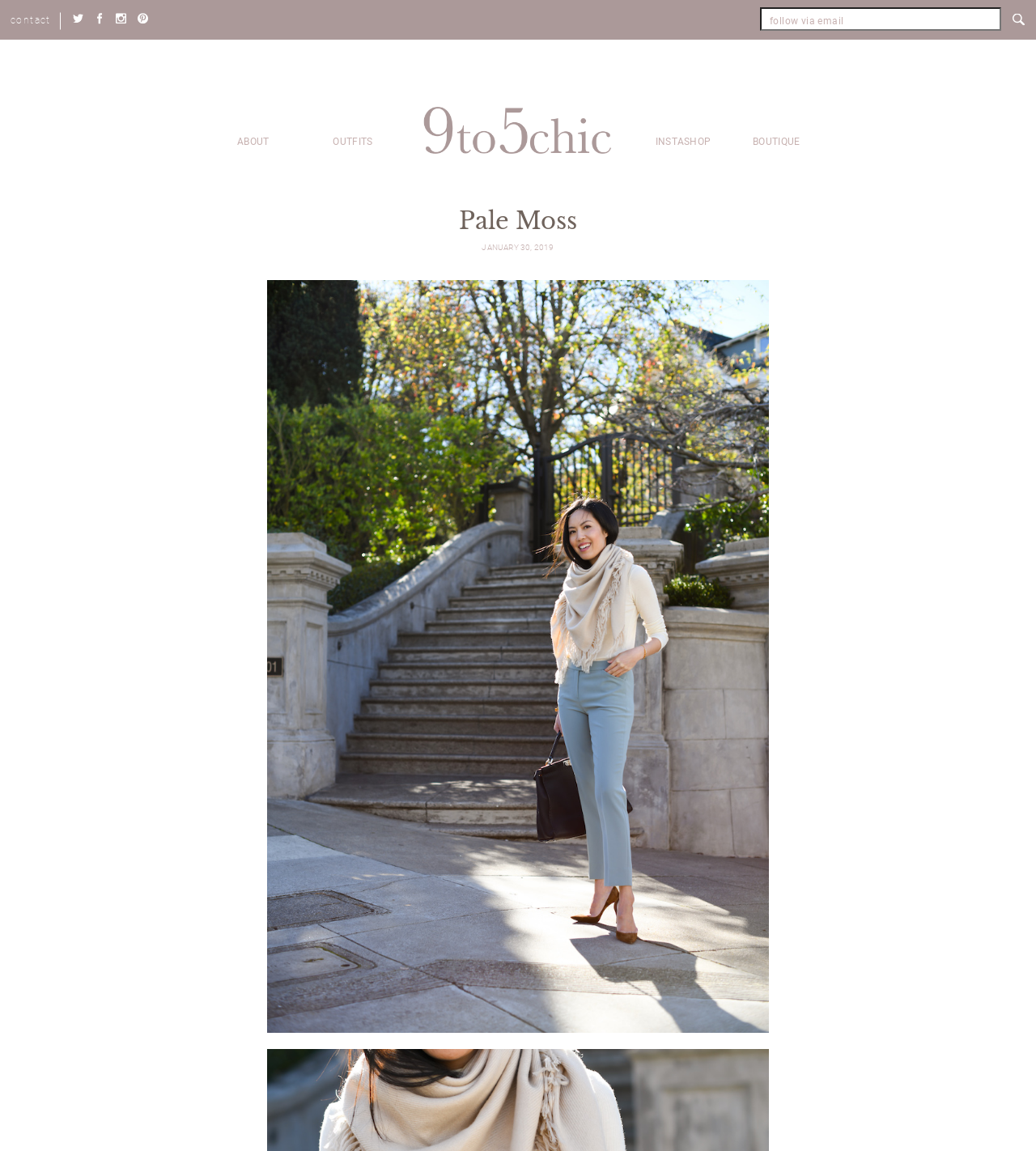Given the element description, predict the bounding box coordinates in the format (top-left x, top-left y, bottom-right x, bottom-right y). Make sure all values are between 0 and 1. Here is the element description: Boutique

[0.727, 0.117, 0.772, 0.129]